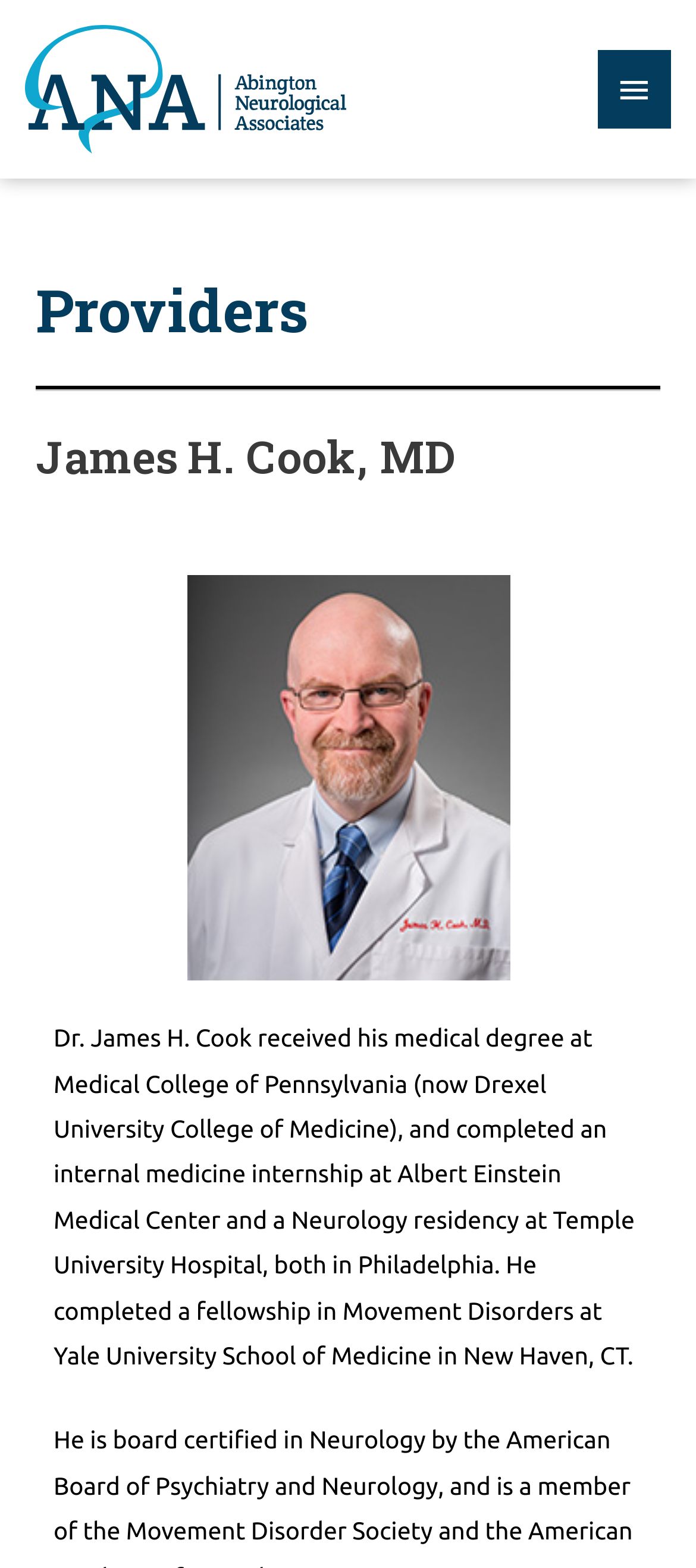What is the name of the hospital where Dr. James H. Cook completed his Neurology residency?
Provide an in-depth and detailed answer to the question.

I found this information by reading the bio description of Dr. James H. Cook, which states that he completed an internal medicine internship at Albert Einstein Medical Center and a Neurology residency at Temple University Hospital, both in Philadelphia.